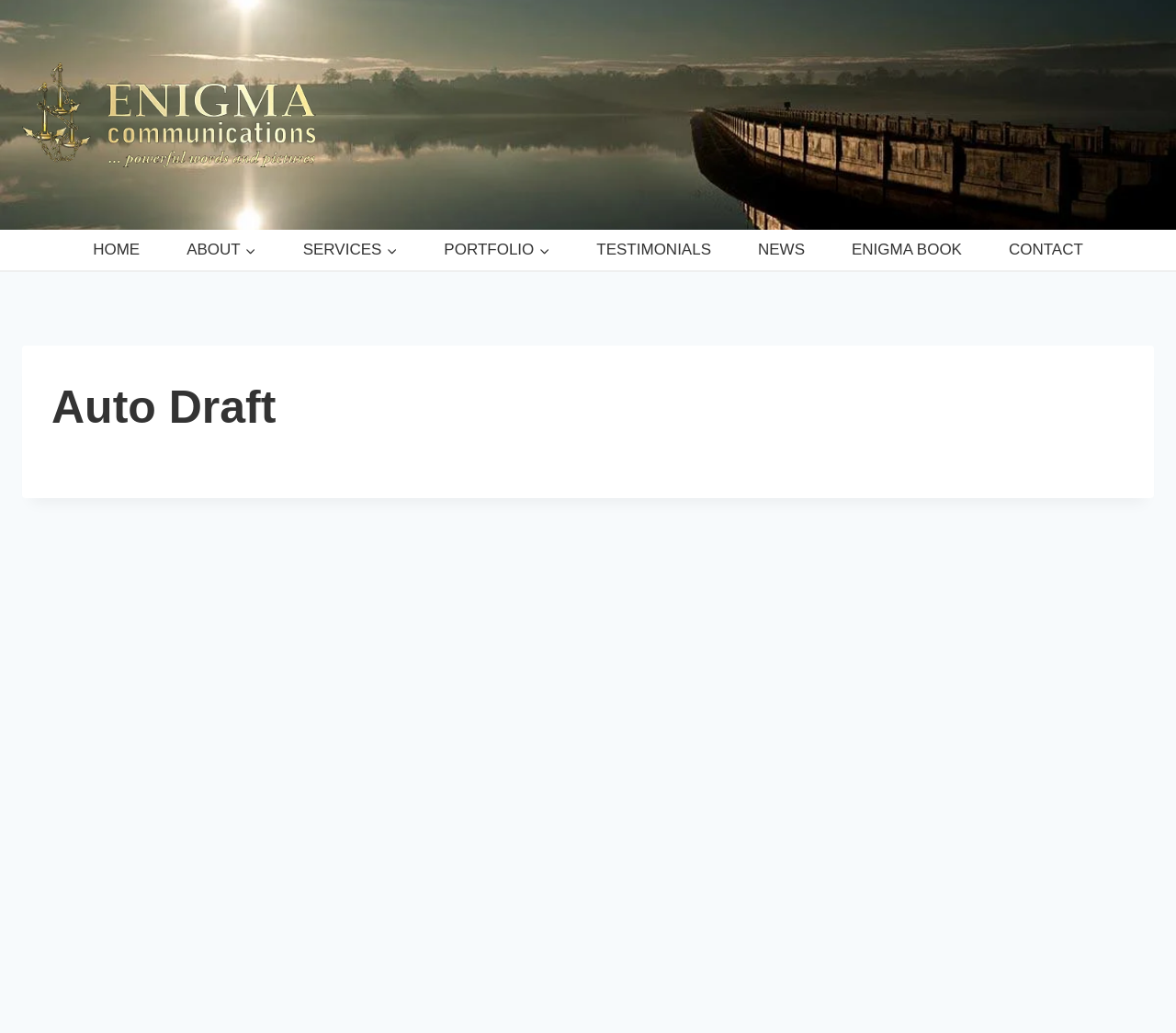What is the logo of Enigma Communications?
Based on the image, respond with a single word or phrase.

Gold logo with three anchors